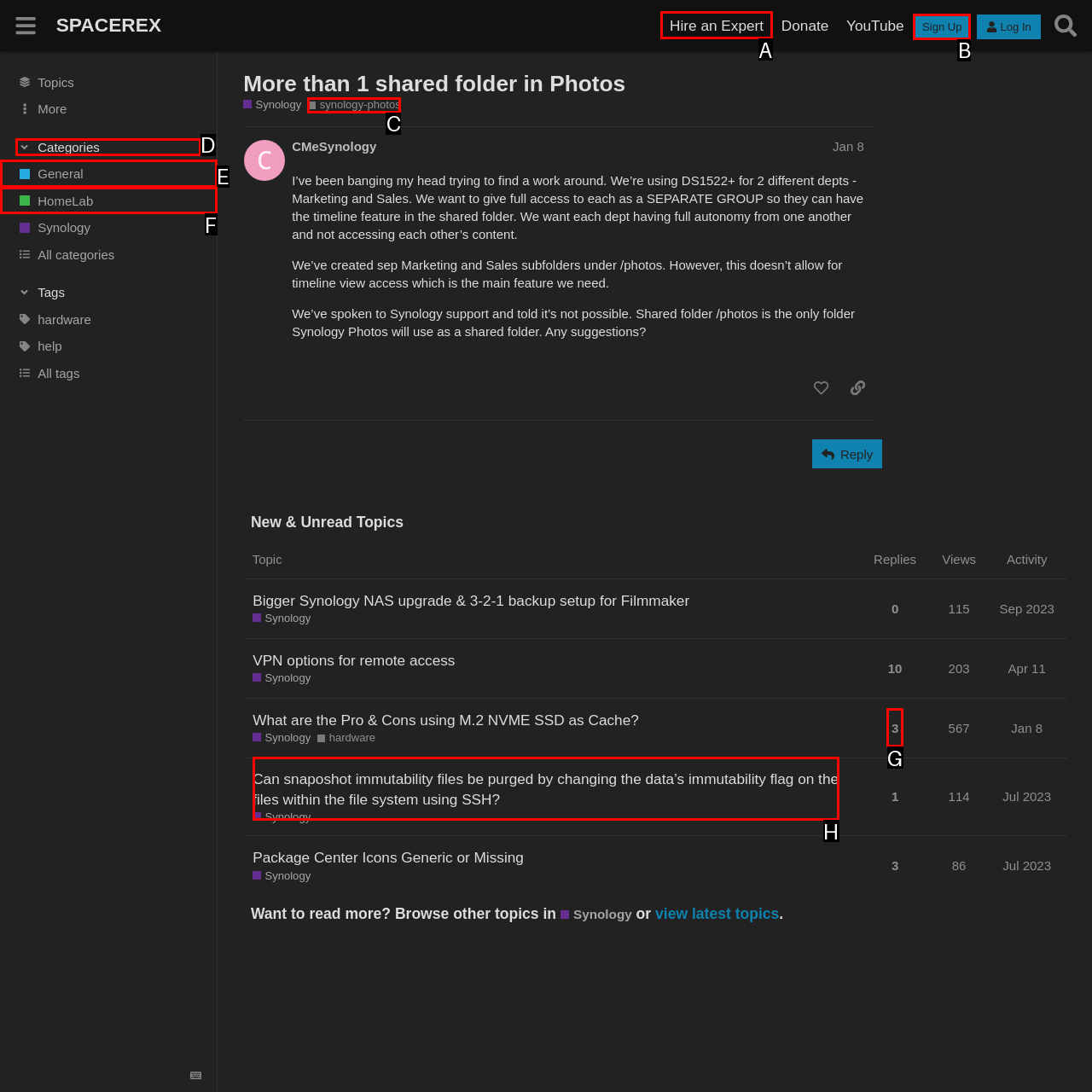Determine which HTML element to click on in order to complete the action: contact via email.
Reply with the letter of the selected option.

None